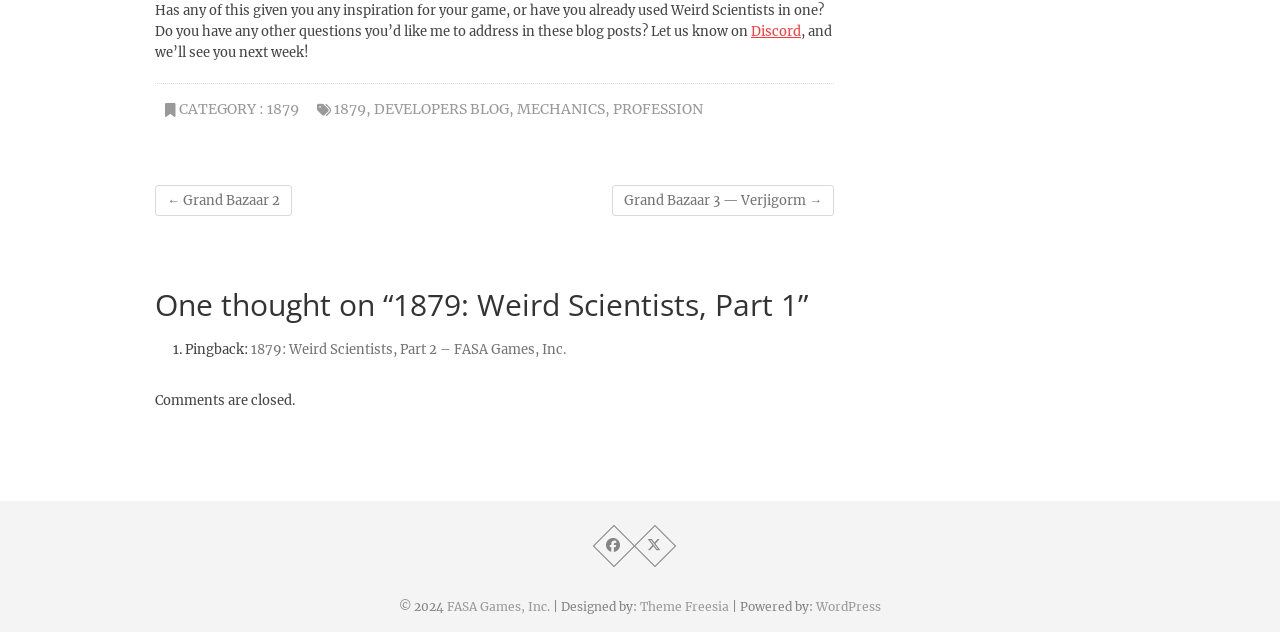How many comments are there on this blog post?
Refer to the image and provide a thorough answer to the question.

The number of comments on this blog post can be determined by looking at the section below the main content of the webpage, where it says 'One thought on “1879: Weird Scientists, Part 1”'. This indicates that there is only one comment on this blog post.